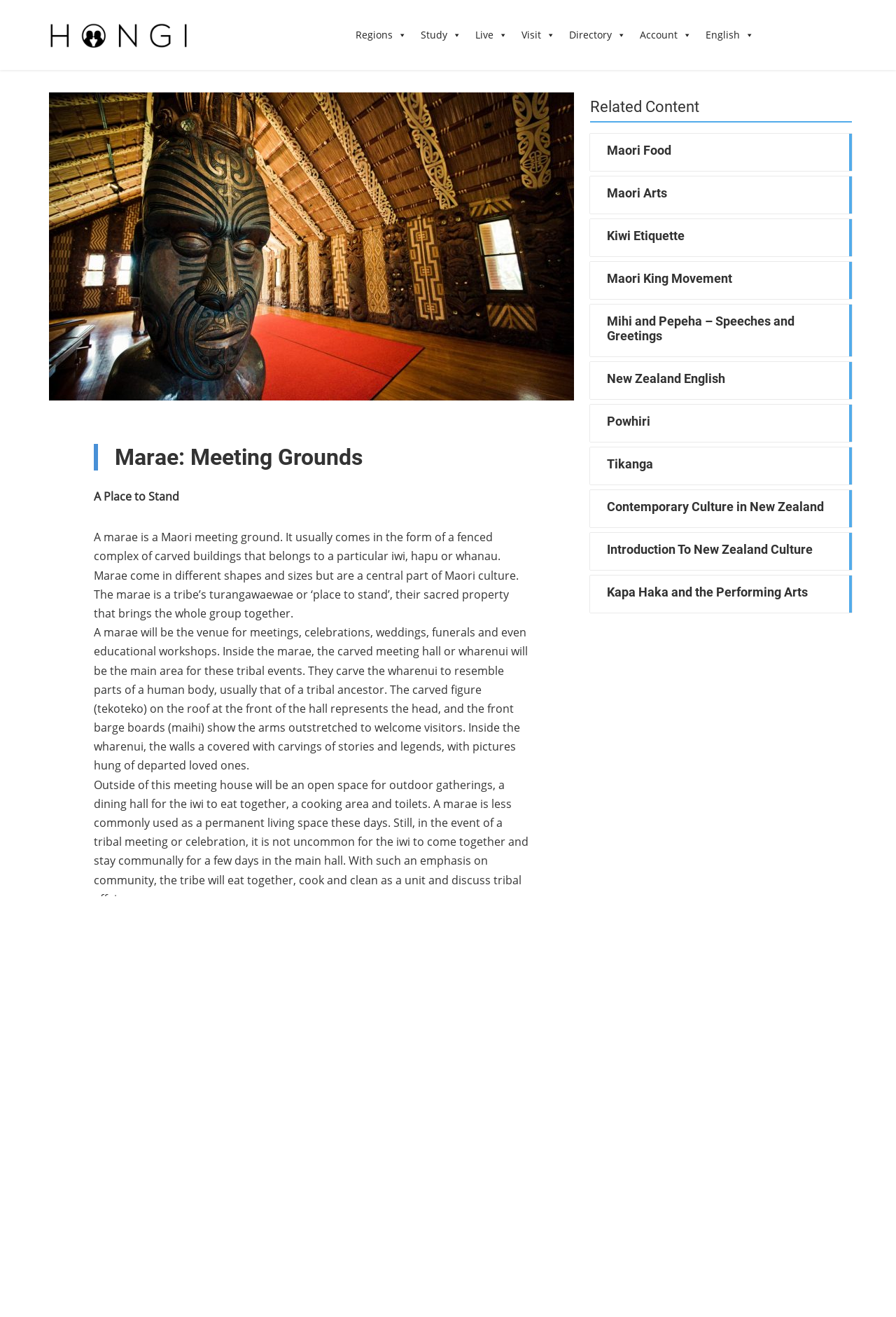Determine the bounding box coordinates of the clickable region to follow the instruction: "Learn about Marae: Meeting Grounds".

[0.105, 0.337, 0.641, 0.357]